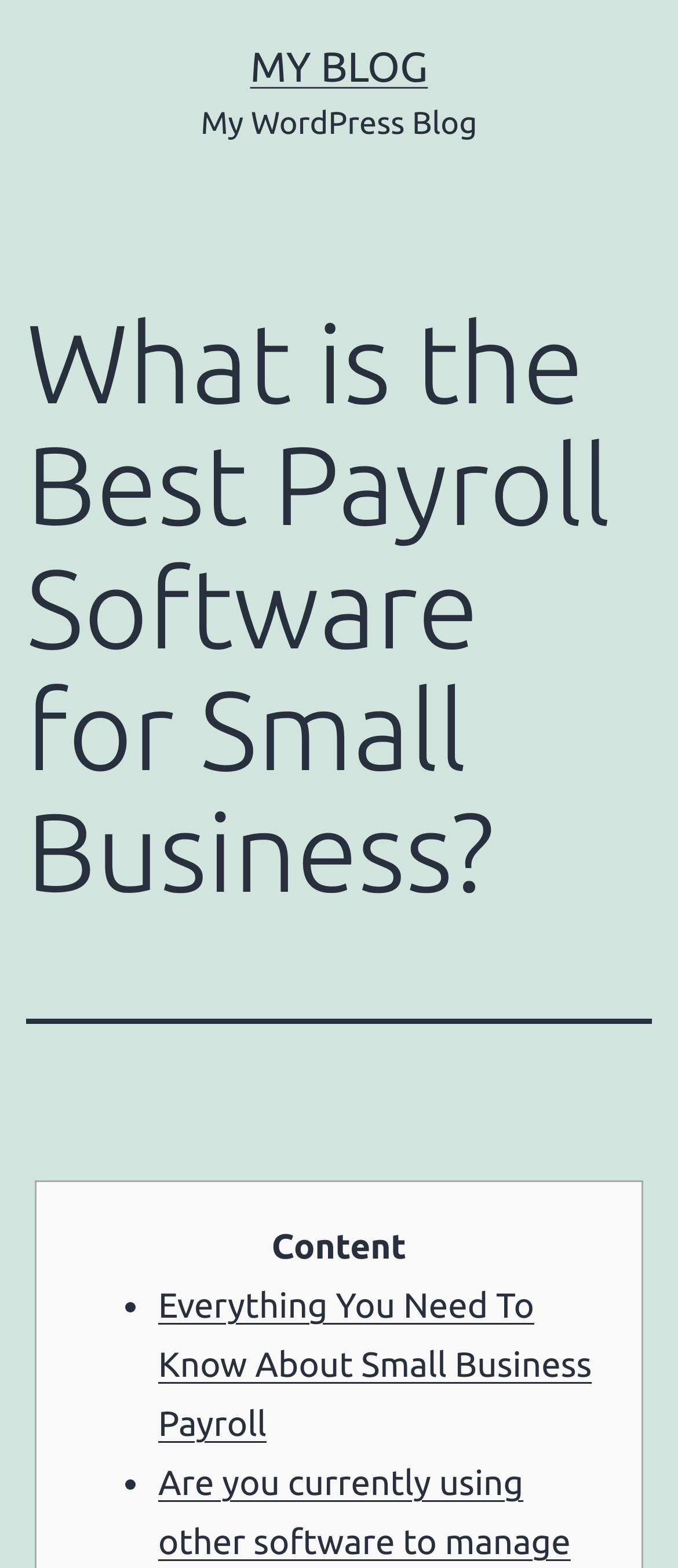What is the topic of the article?
Refer to the image and respond with a one-word or short-phrase answer.

Payroll Software